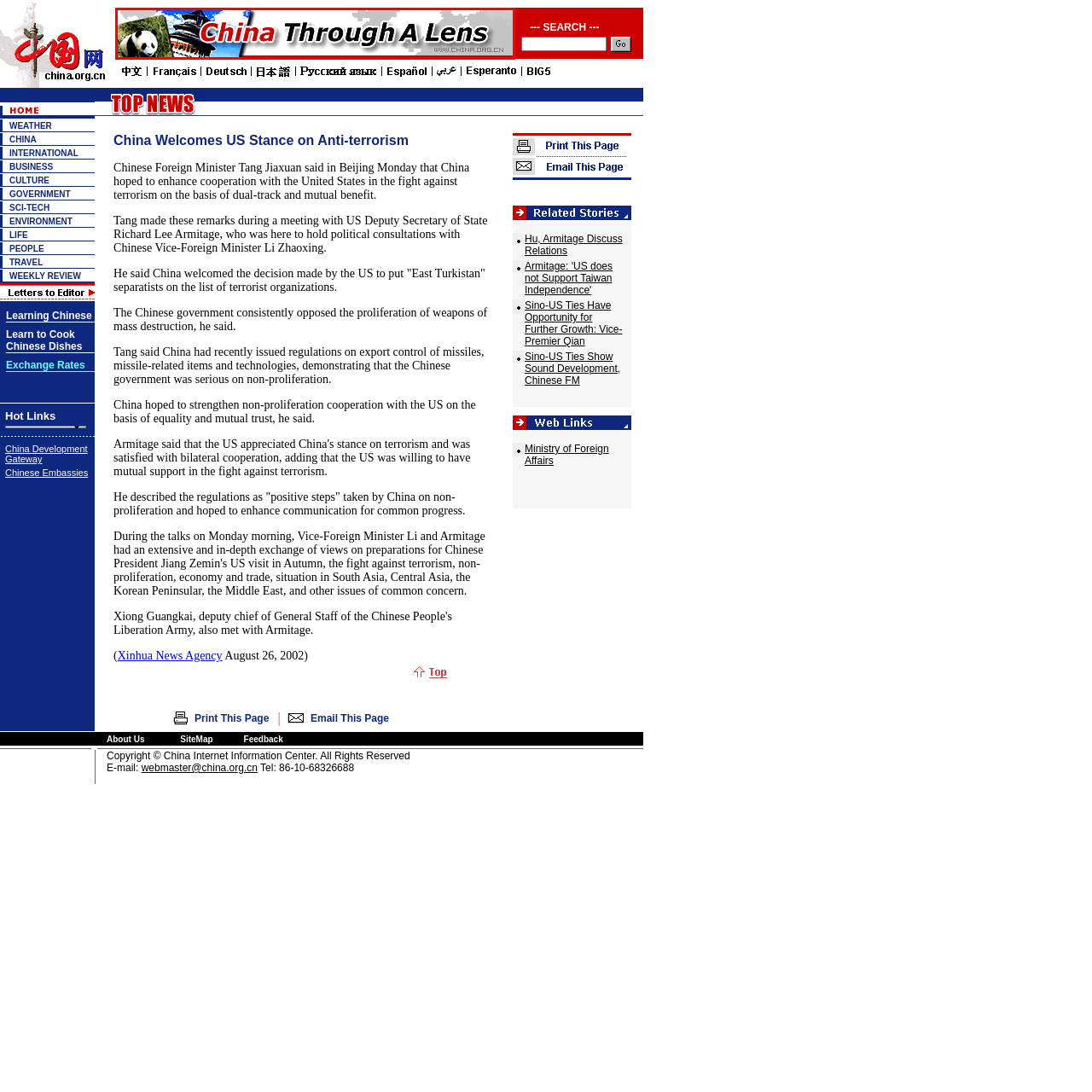Analyze the content inside the red box, What is the website for more information? Provide a short answer using a single word or phrase.

CHINA.ORG.CN